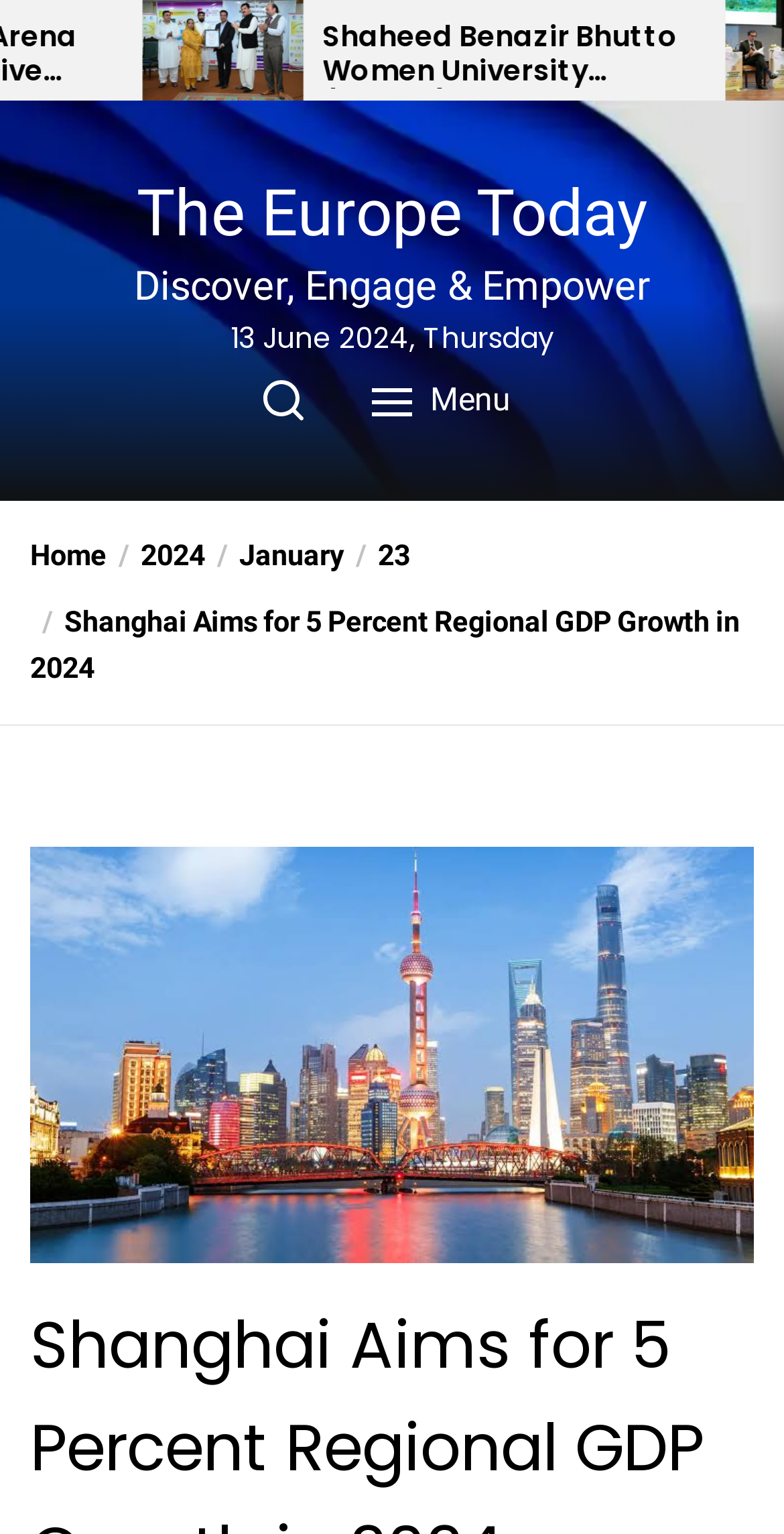Please identify the bounding box coordinates of the element's region that I should click in order to complete the following instruction: "Go to 'Home' page". The bounding box coordinates consist of four float numbers between 0 and 1, i.e., [left, top, right, bottom].

[0.038, 0.352, 0.136, 0.374]